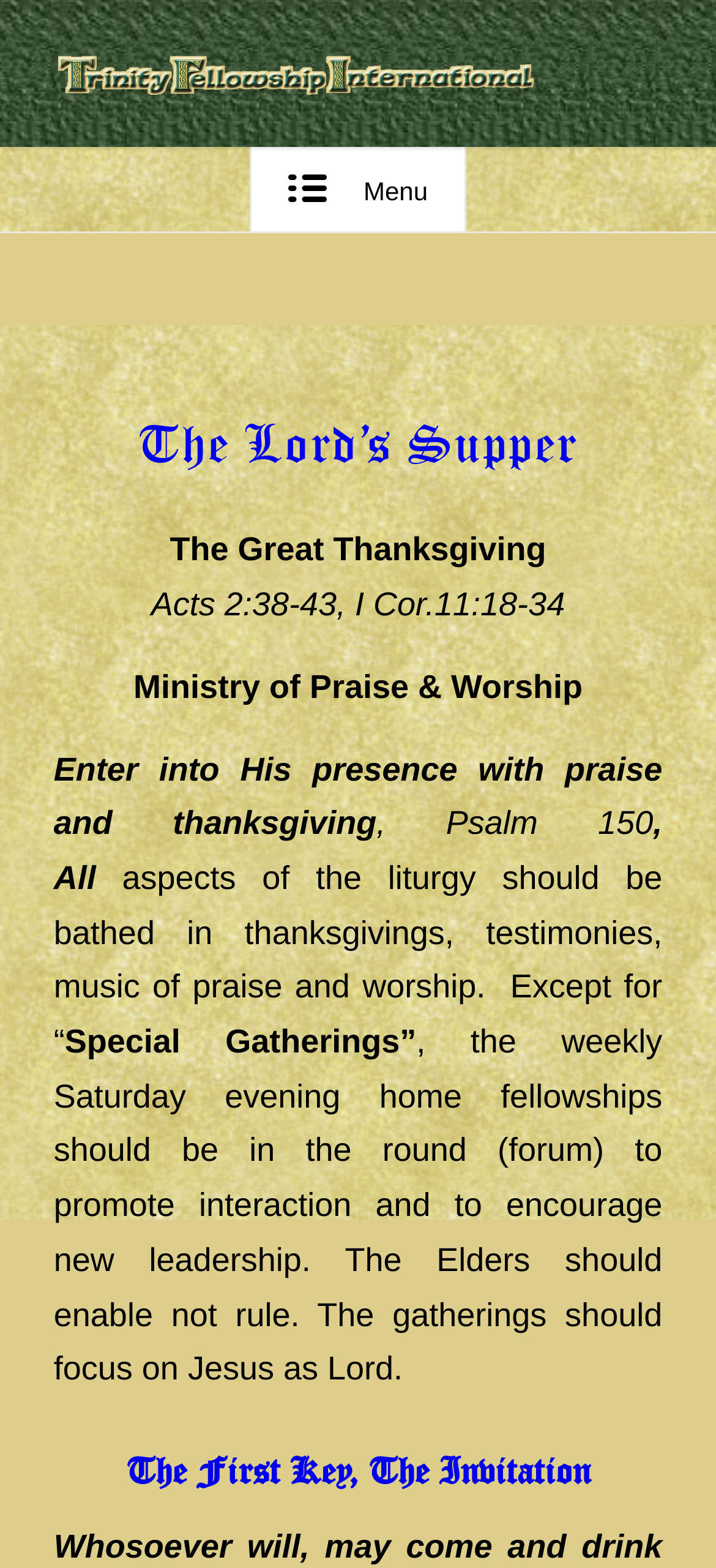Provide the bounding box coordinates of the HTML element this sentence describes: "Menu". The bounding box coordinates consist of four float numbers between 0 and 1, i.e., [left, top, right, bottom].

[0.349, 0.094, 0.651, 0.148]